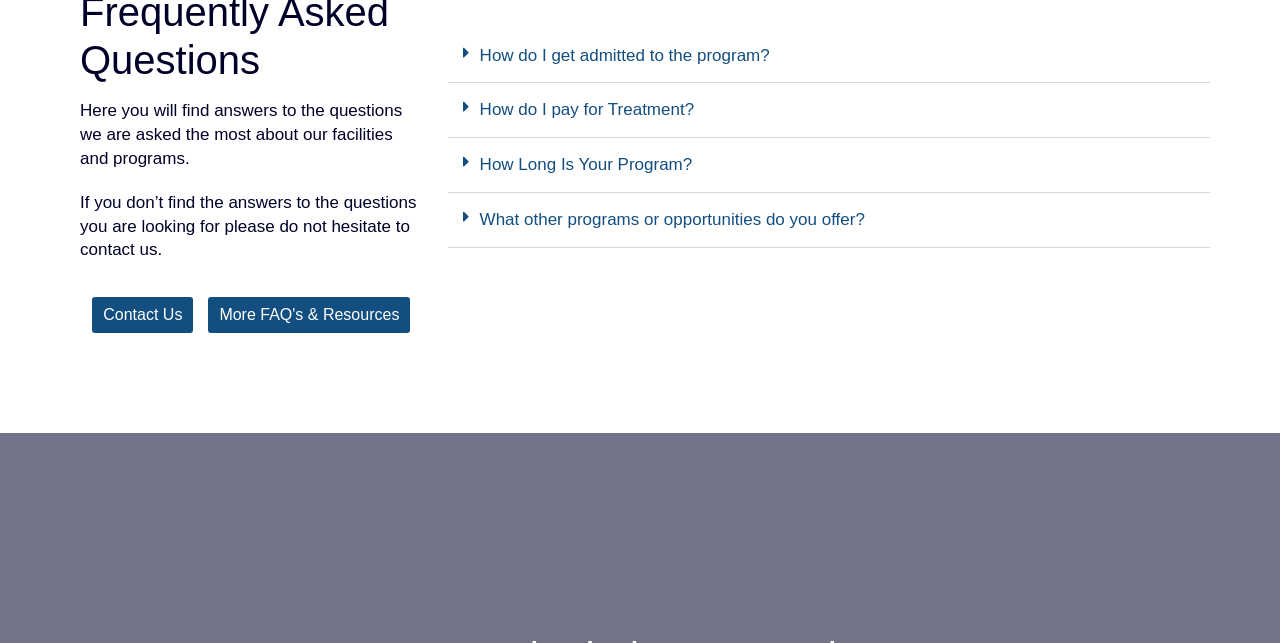Locate the bounding box coordinates of the area to click to fulfill this instruction: "Click on 'Contact Us'". The bounding box should be presented as four float numbers between 0 and 1, in the order [left, top, right, bottom].

[0.072, 0.462, 0.151, 0.518]